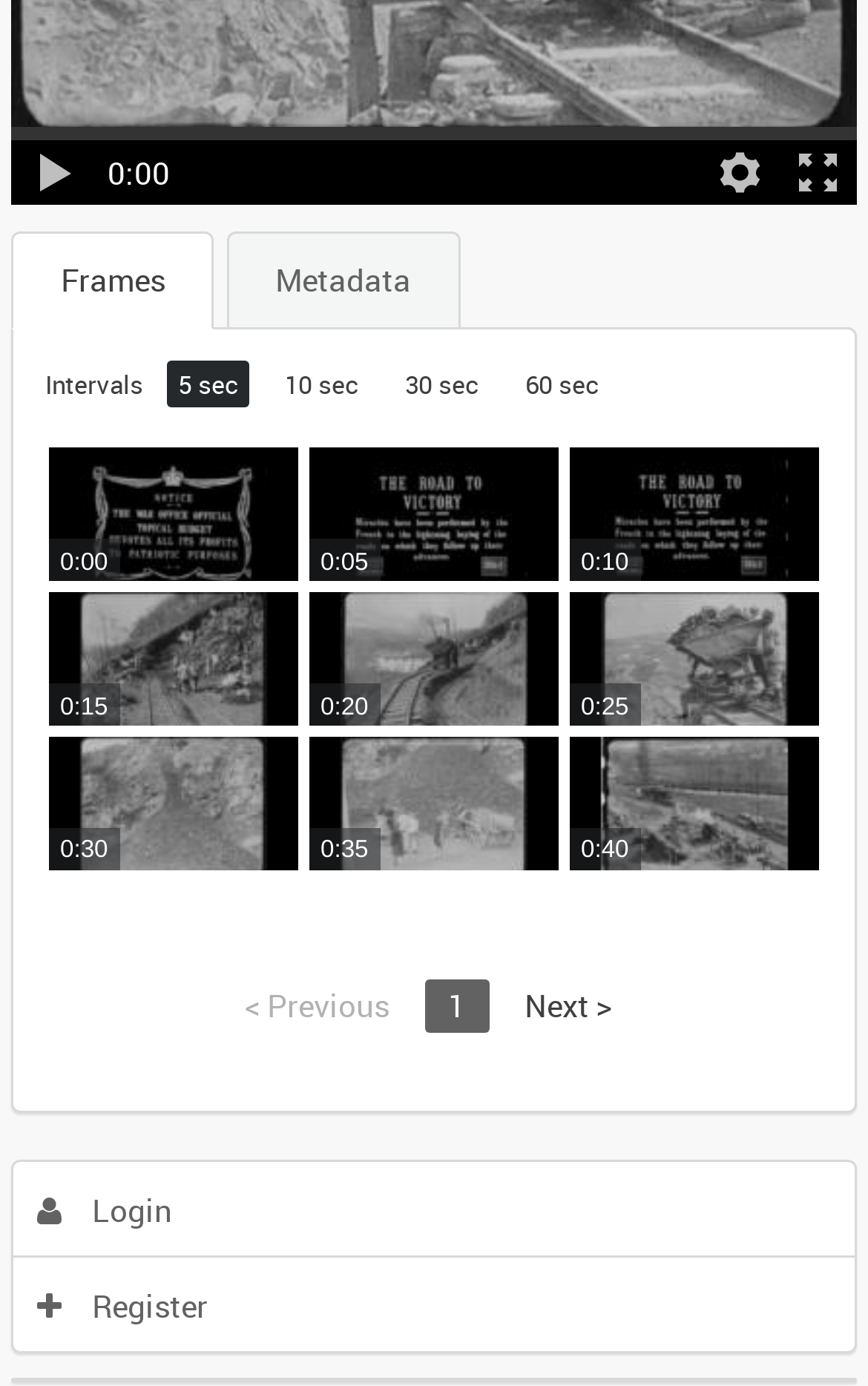What is the purpose of the slider?
Based on the image, provide your answer in one word or phrase.

Player control